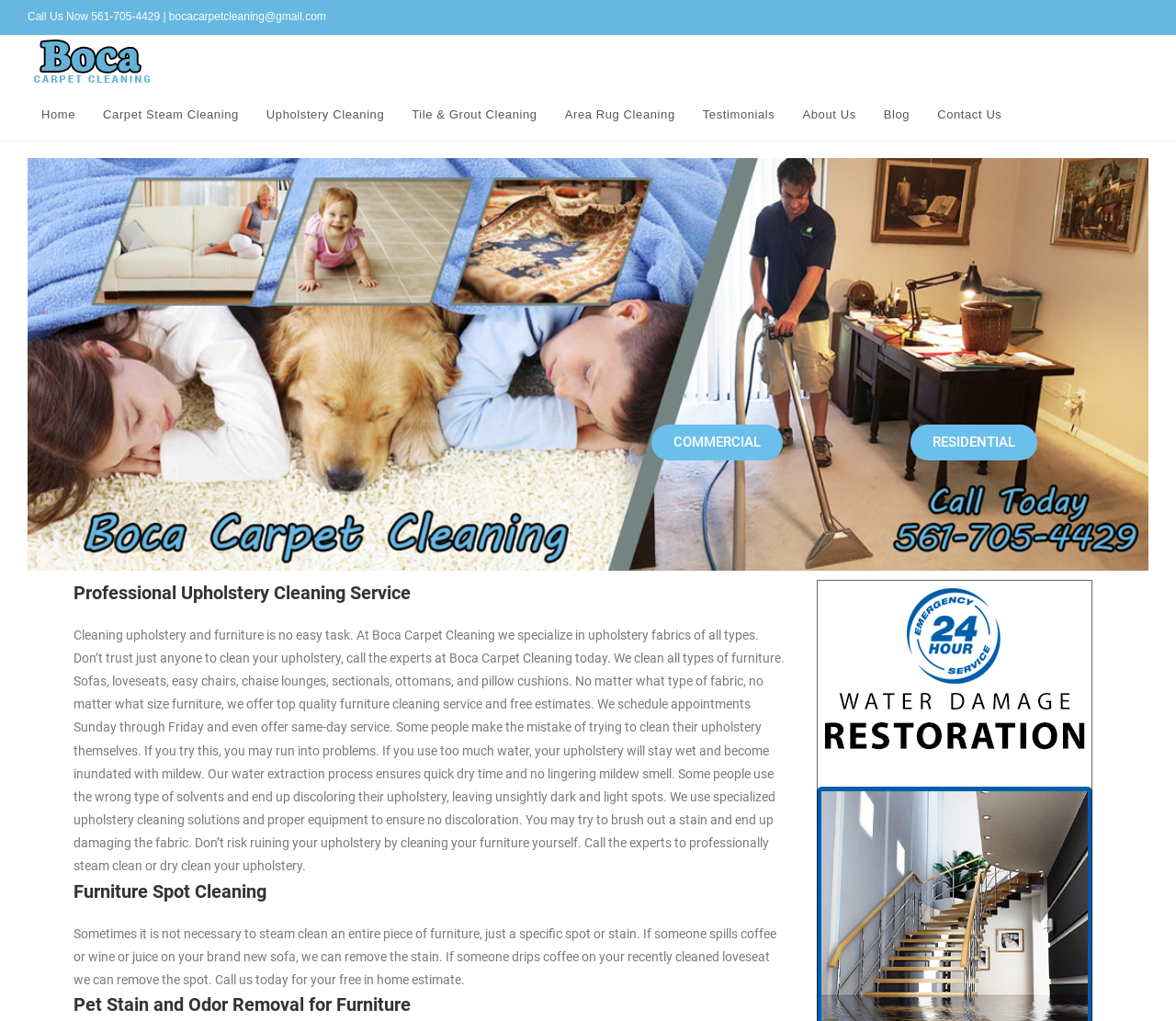Give the bounding box coordinates for the element described as: "Tile & Grout Cleaning".

[0.339, 0.086, 0.469, 0.137]